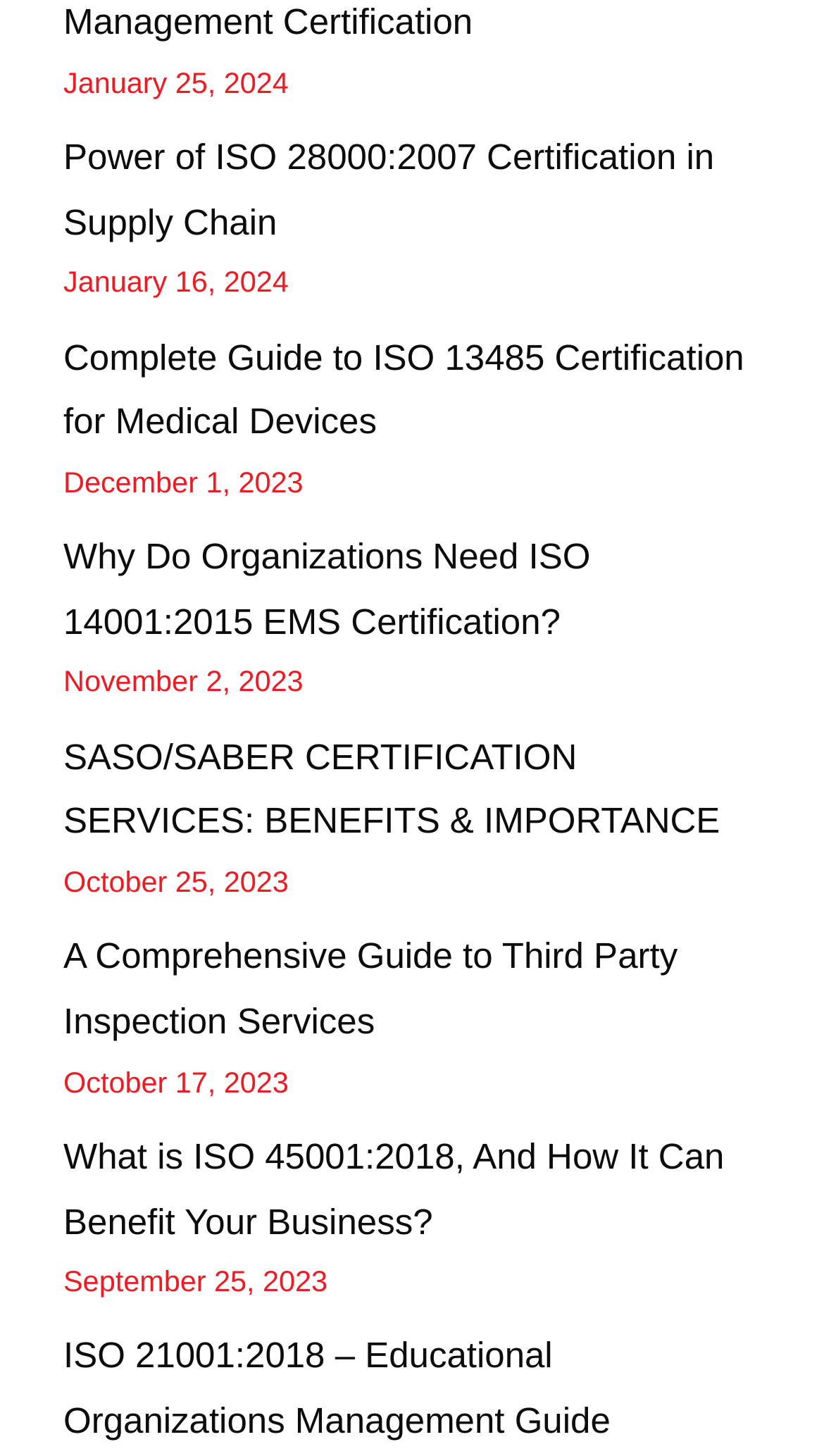What is the date of the oldest article?
Based on the screenshot, answer the question with a single word or phrase.

September 25, 2023